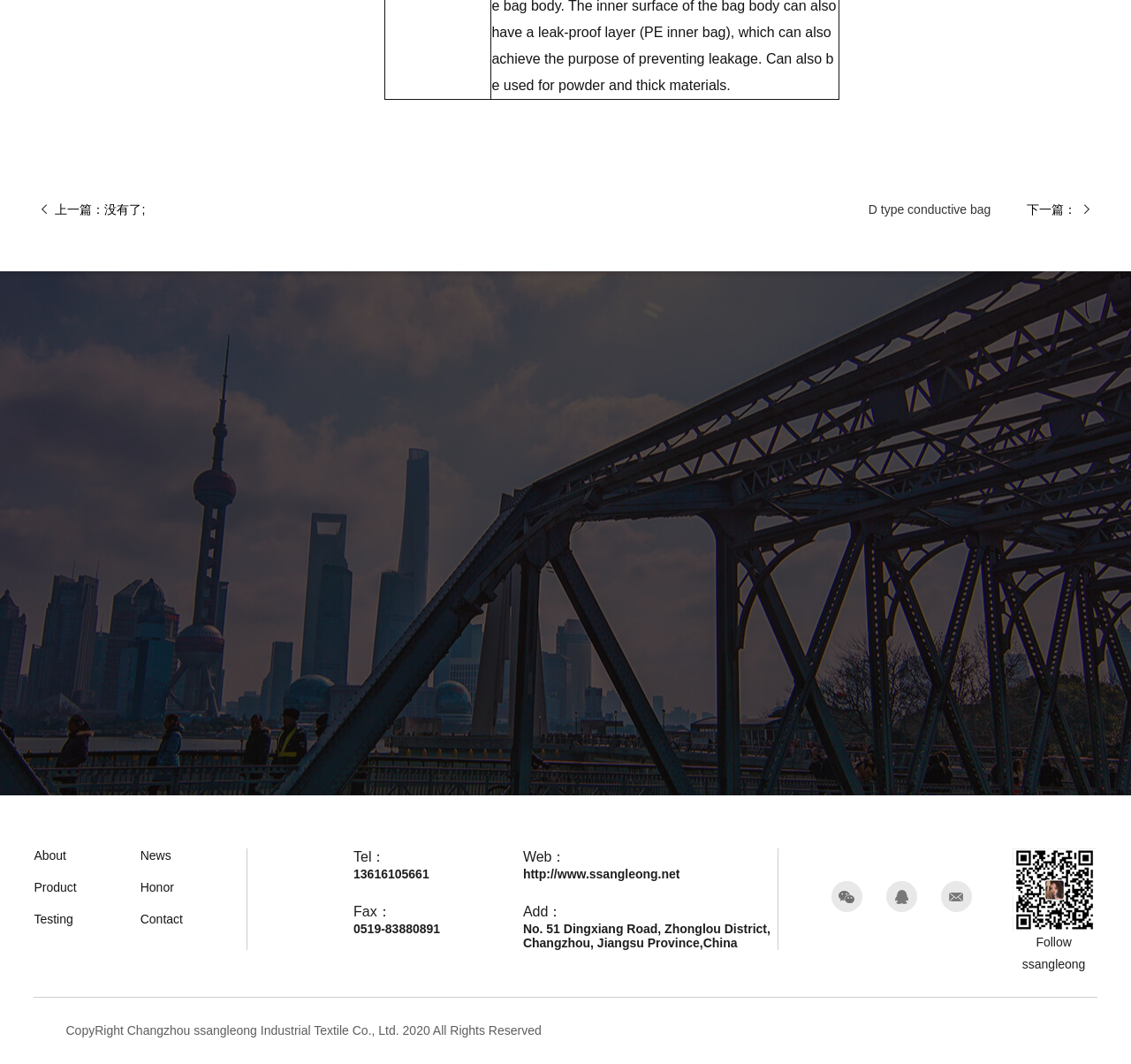Locate the bounding box coordinates of the element that should be clicked to execute the following instruction: "Click on the 'Contact' link".

[0.124, 0.857, 0.218, 0.871]